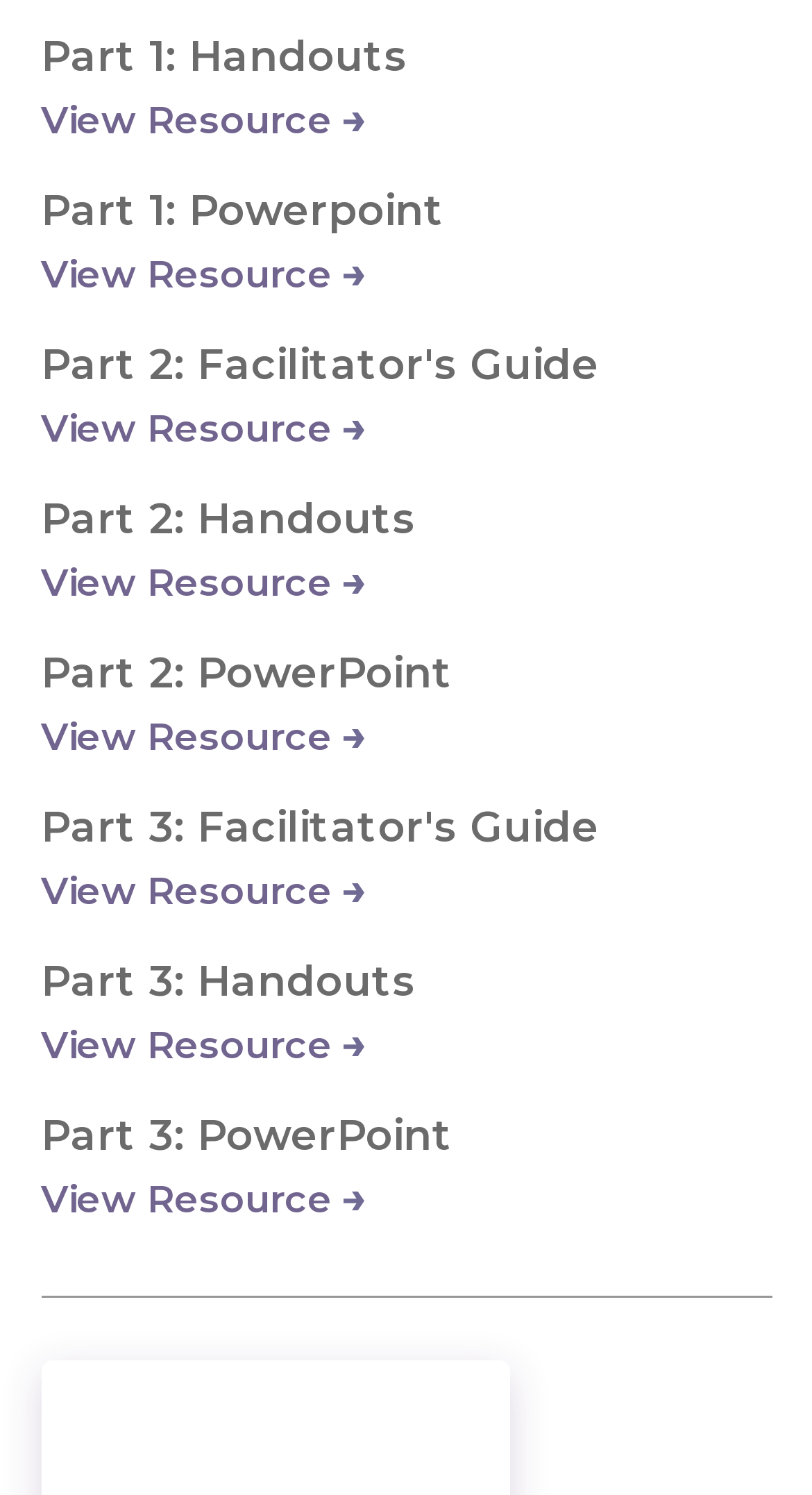Determine the bounding box coordinates of the target area to click to execute the following instruction: "read about the history of the law firm."

None